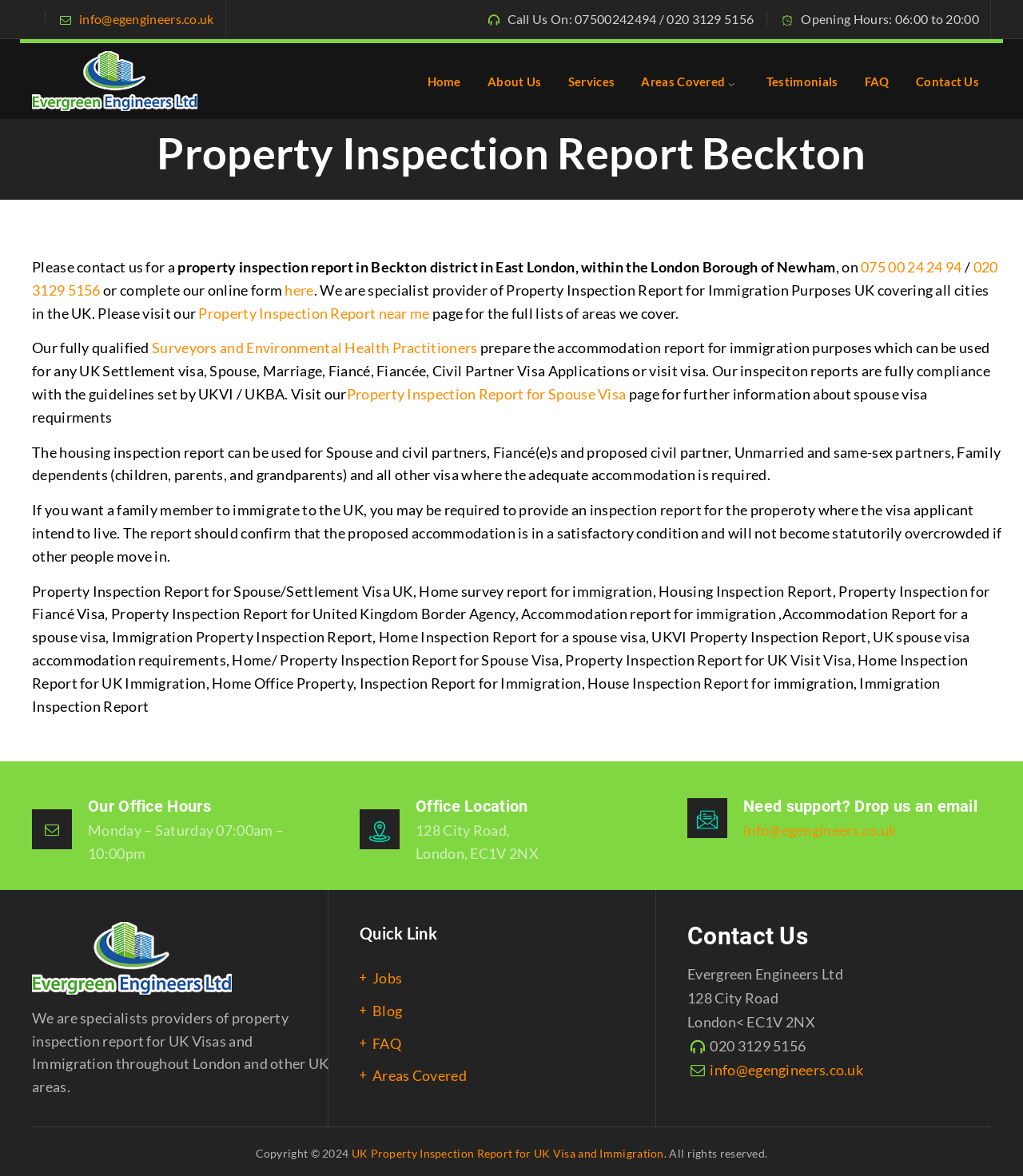Indicate the bounding box coordinates of the element that needs to be clicked to satisfy the following instruction: "Call the phone number". The coordinates should be four float numbers between 0 and 1, i.e., [left, top, right, bottom].

[0.496, 0.01, 0.737, 0.022]